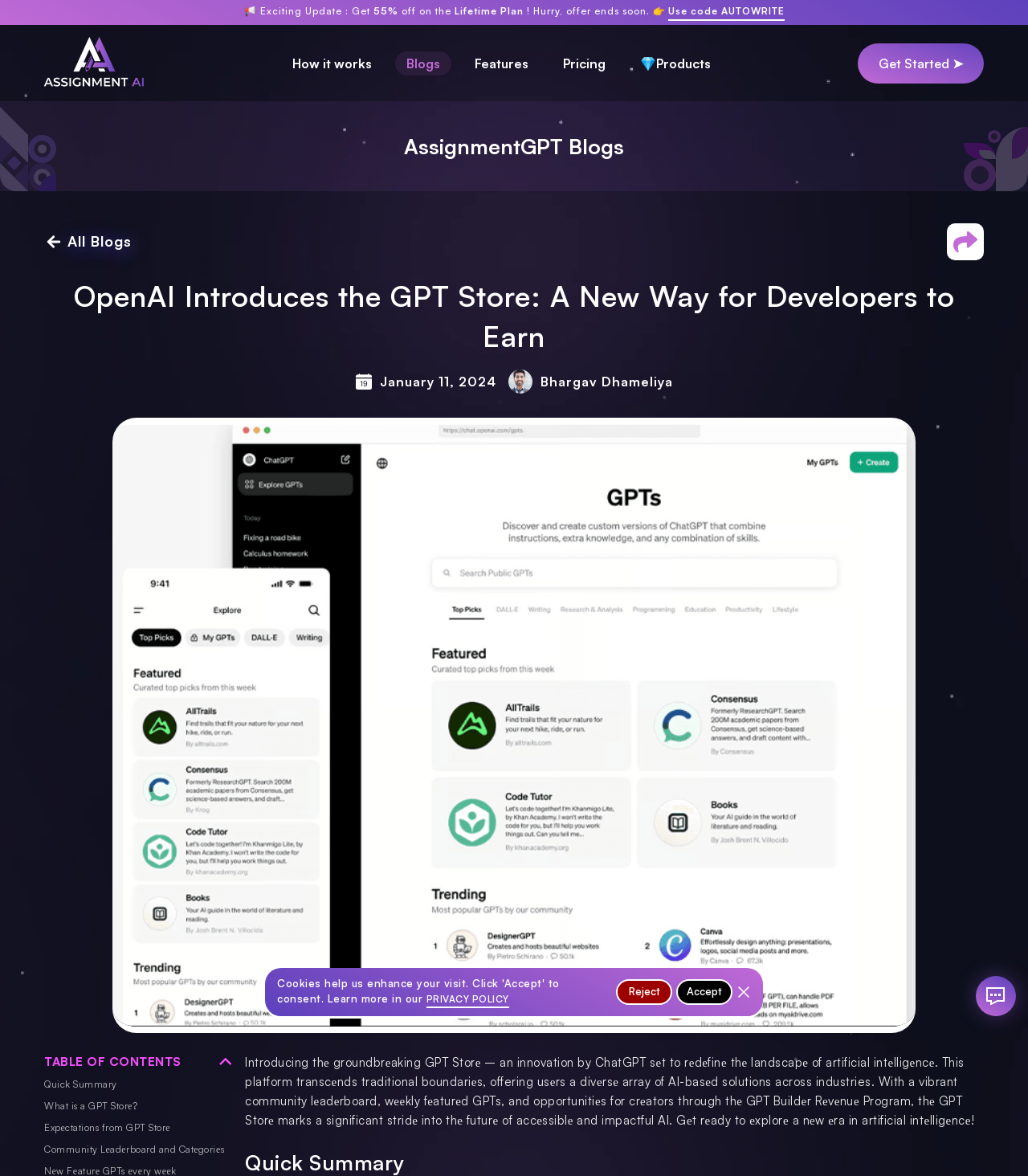Determine the bounding box coordinates of the element's region needed to click to follow the instruction: "Learn more about 'How it works'". Provide these coordinates as four float numbers between 0 and 1, formatted as [left, top, right, bottom].

[0.273, 0.043, 0.372, 0.064]